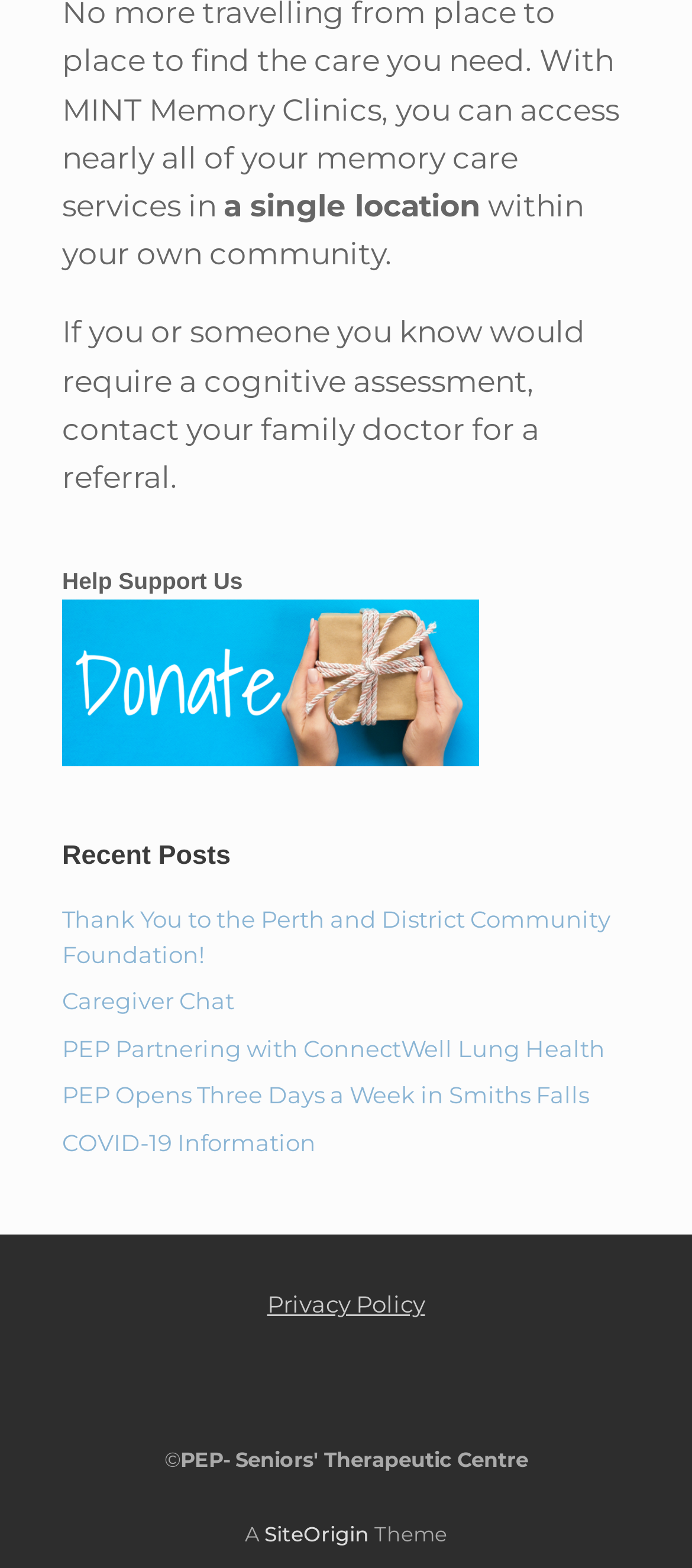Please provide a brief answer to the question using only one word or phrase: 
What is the purpose of the 'Help Support Us' section?

To support the organization